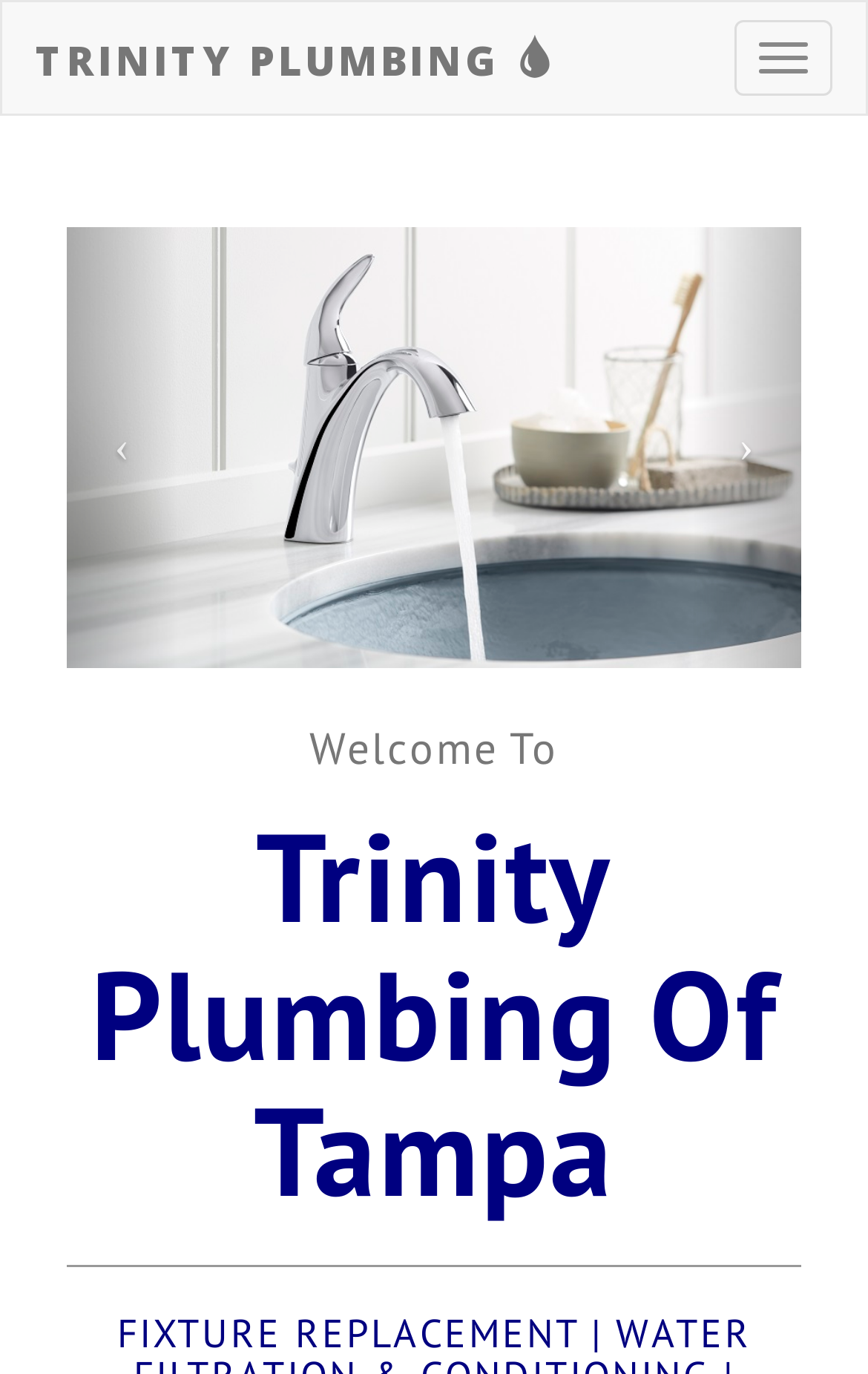Provide your answer to the question using just one word or phrase: What is the company name?

Trinity Plumbing Of Tampa